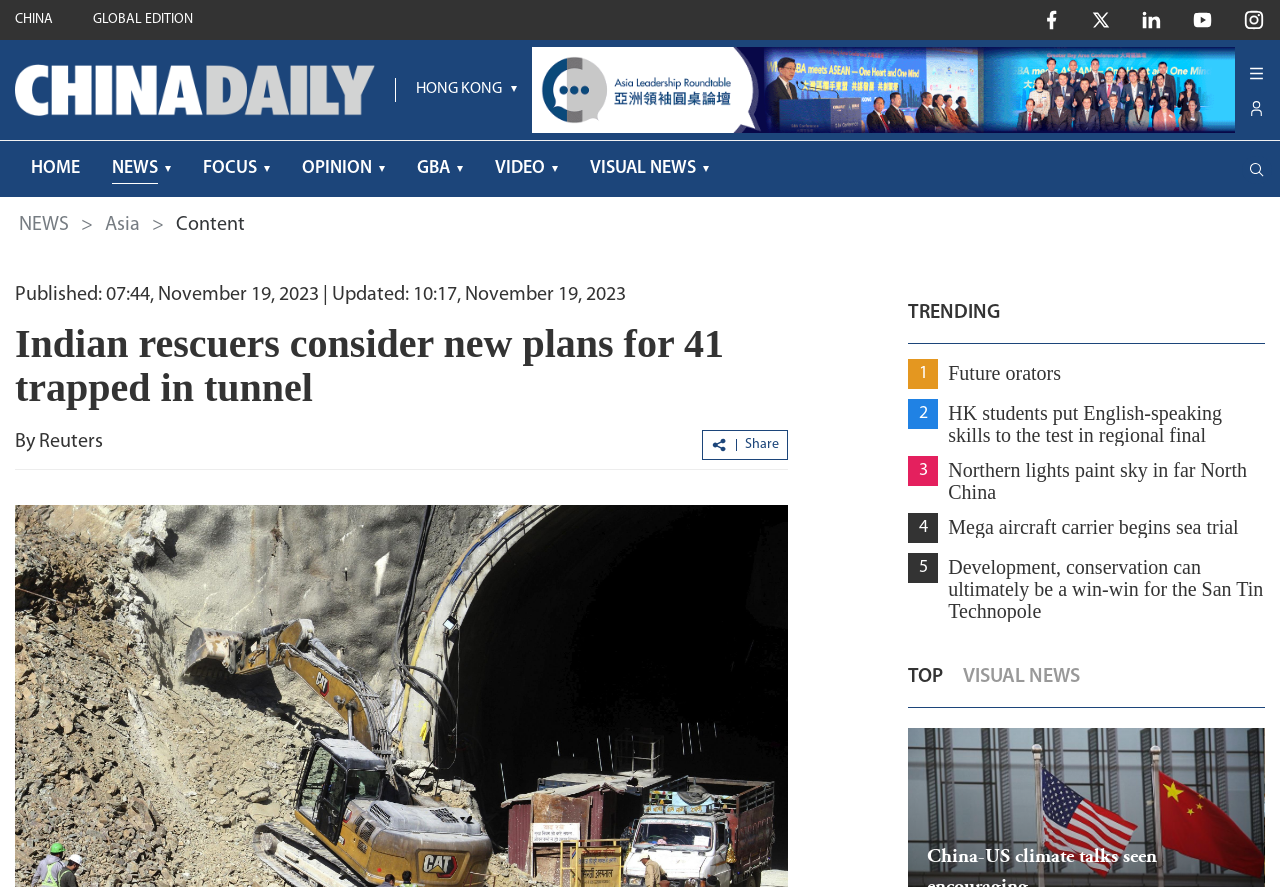Find the bounding box coordinates for the area that must be clicked to perform this action: "Select 'Asia' from the breadcrumb navigation".

[0.079, 0.235, 0.112, 0.272]